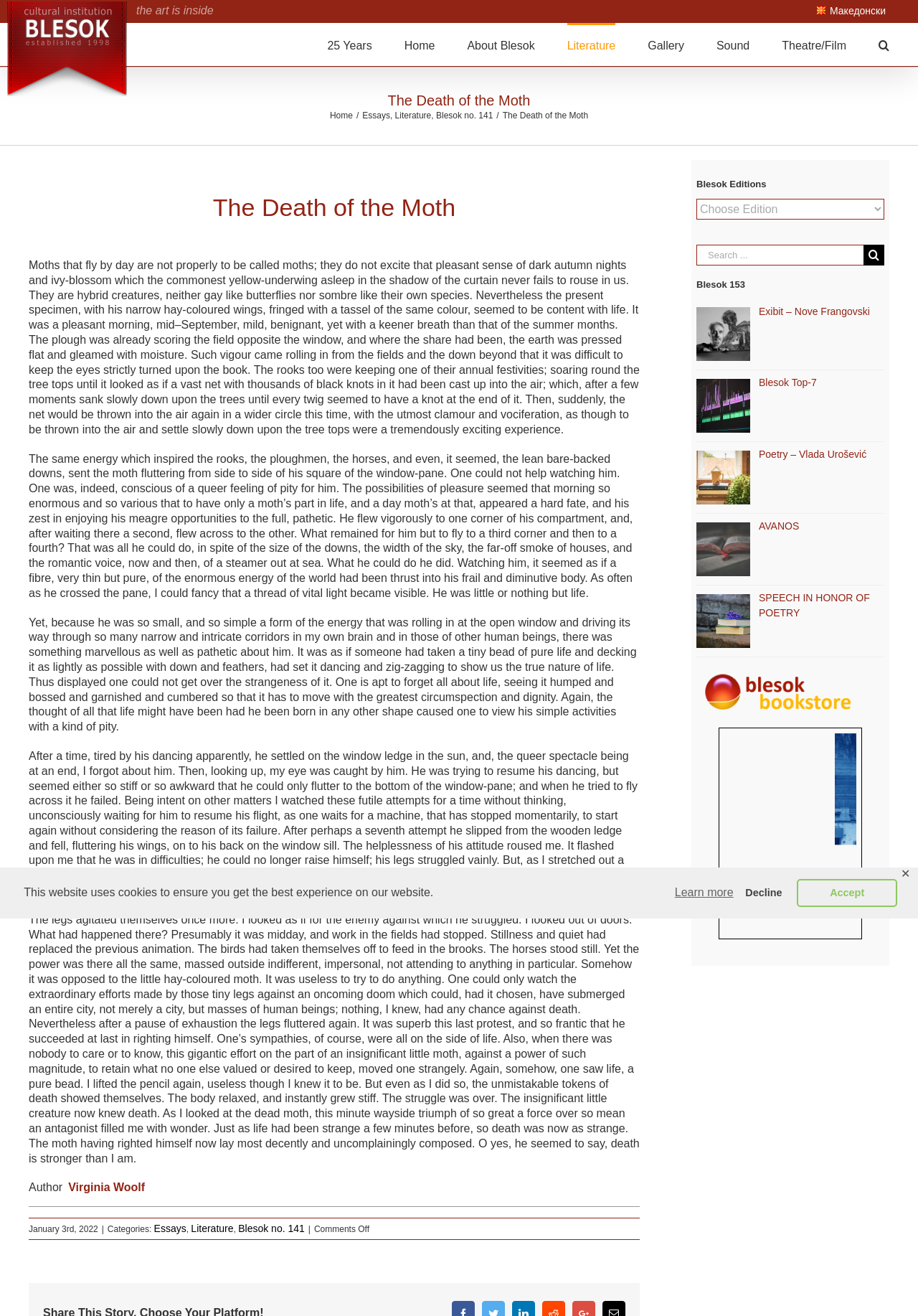Identify the bounding box for the element characterized by the following description: "AVANOS".

[0.827, 0.395, 0.871, 0.404]